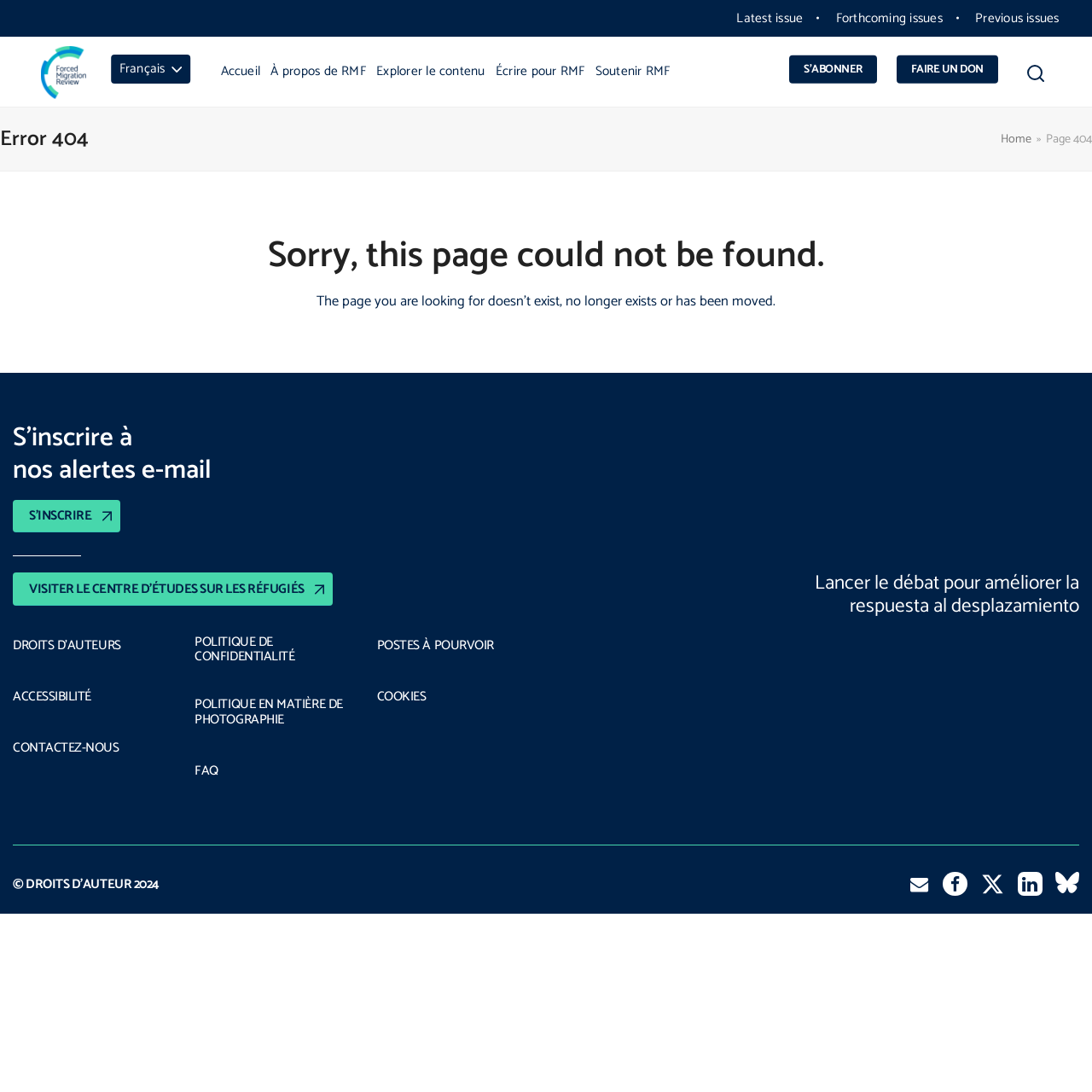Locate the bounding box coordinates of the element you need to click to accomplish the task described by this instruction: "Visit the 'Forced Migration Review' homepage".

[0.038, 0.056, 0.079, 0.075]